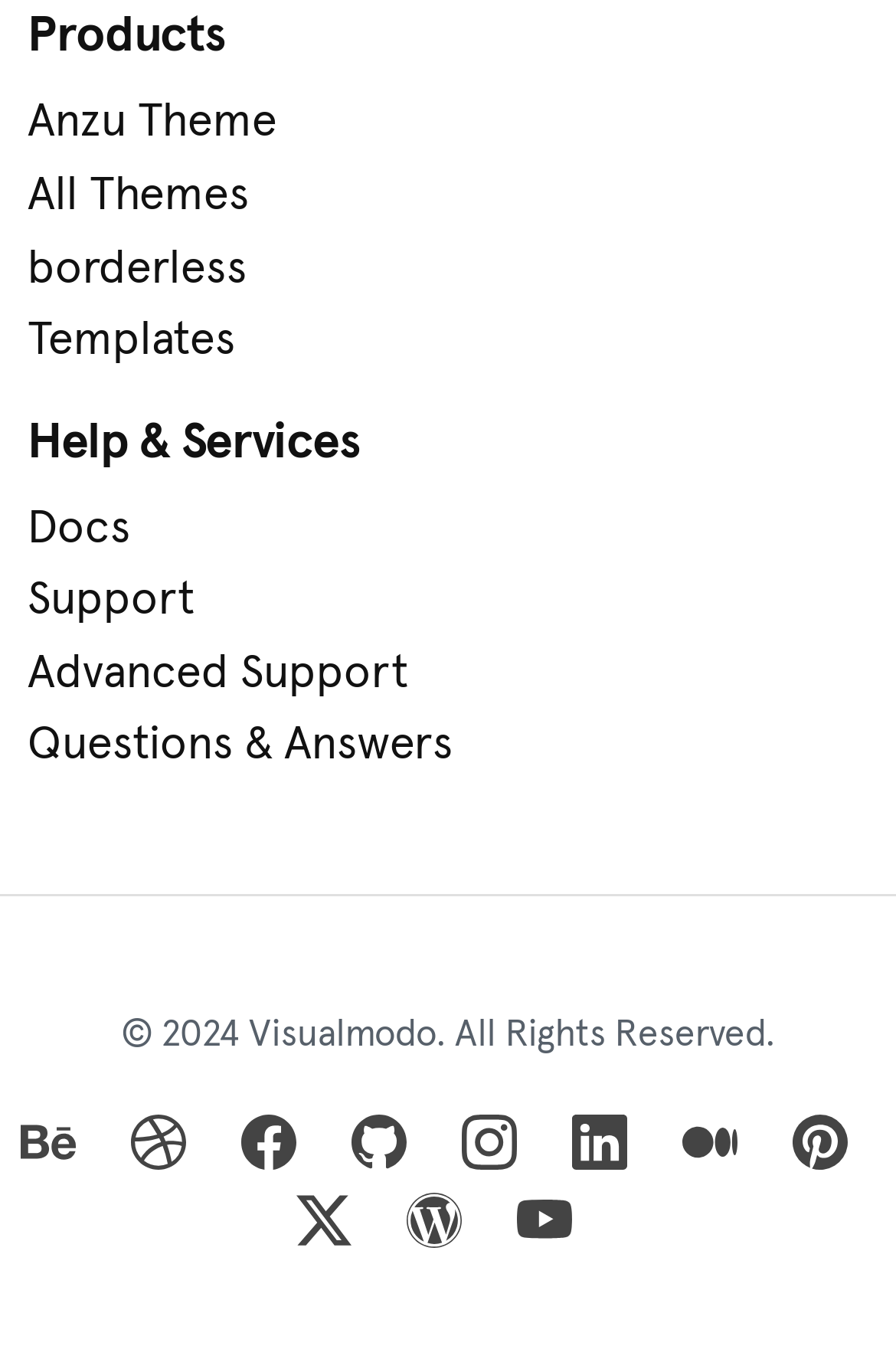Provide your answer in one word or a succinct phrase for the question: 
What is the copyright year?

2024